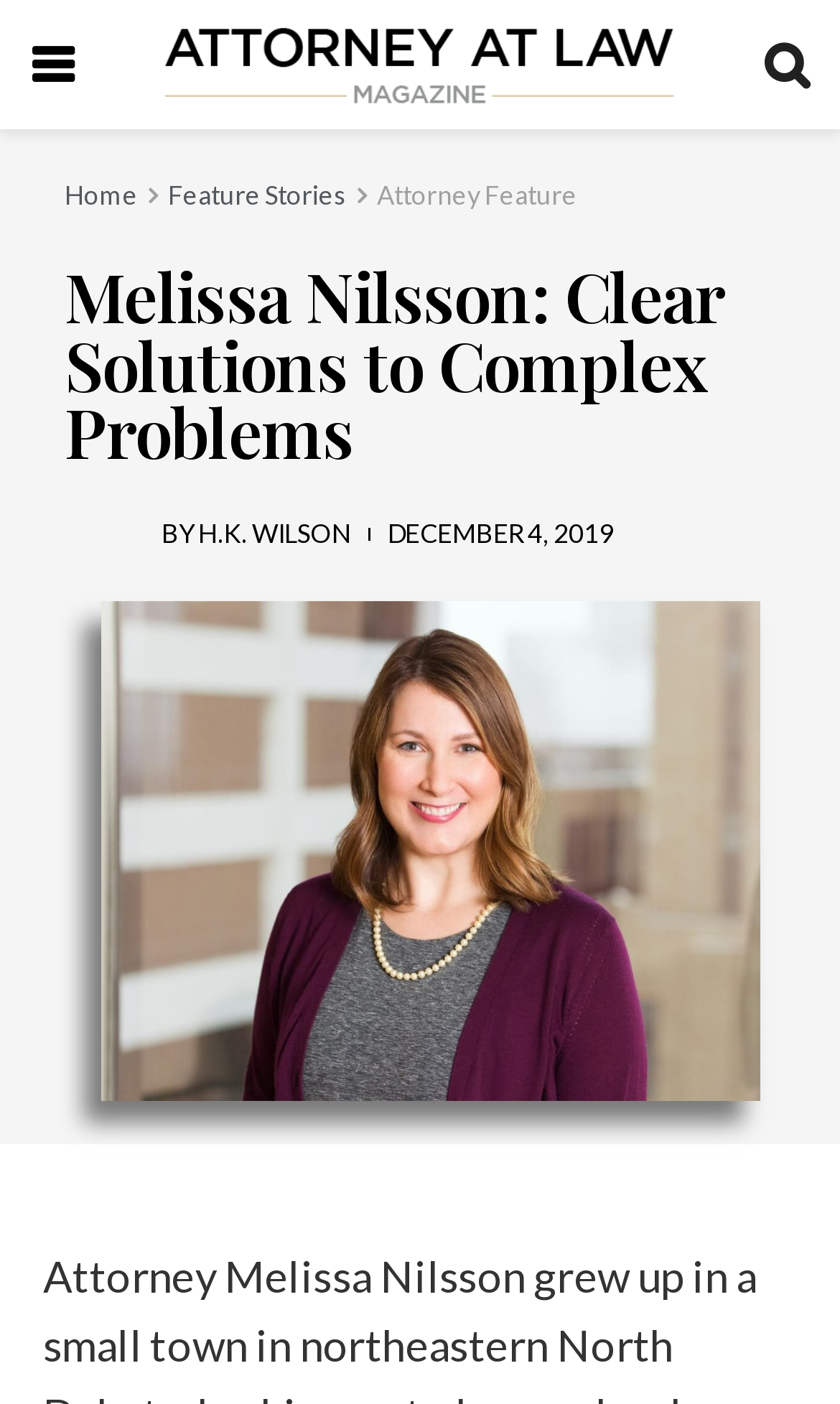Illustrate the webpage's structure and main components comprehensively.

The webpage is about Attorney Melissa Nilsson, with a title "Melissa Nilsson: Clear Solutions to Complex Problems" at the top. There are two icons, one on the top left and another on the top right, represented by '\uf0c9' and '\uf002' respectively. 

Below the title, there is a navigation menu with four links: "Home", "Feature Stories", "Attorney Feature", and "H.K. Wilson BY H.K. WILSON", aligned horizontally from left to right. 

On the top middle, there is a link "Attorney at Law Magazine" with an accompanying image of the same name. 

Further down, there is a heading with the same title as the webpage, "Melissa Nilsson: Clear Solutions to Complex Problems". 

To the right of the heading, there is a date "DECEMBER 4, 2019" displayed. 

The main content of the webpage features a large image of Melissa Nilsson, taking up most of the page's width and height.